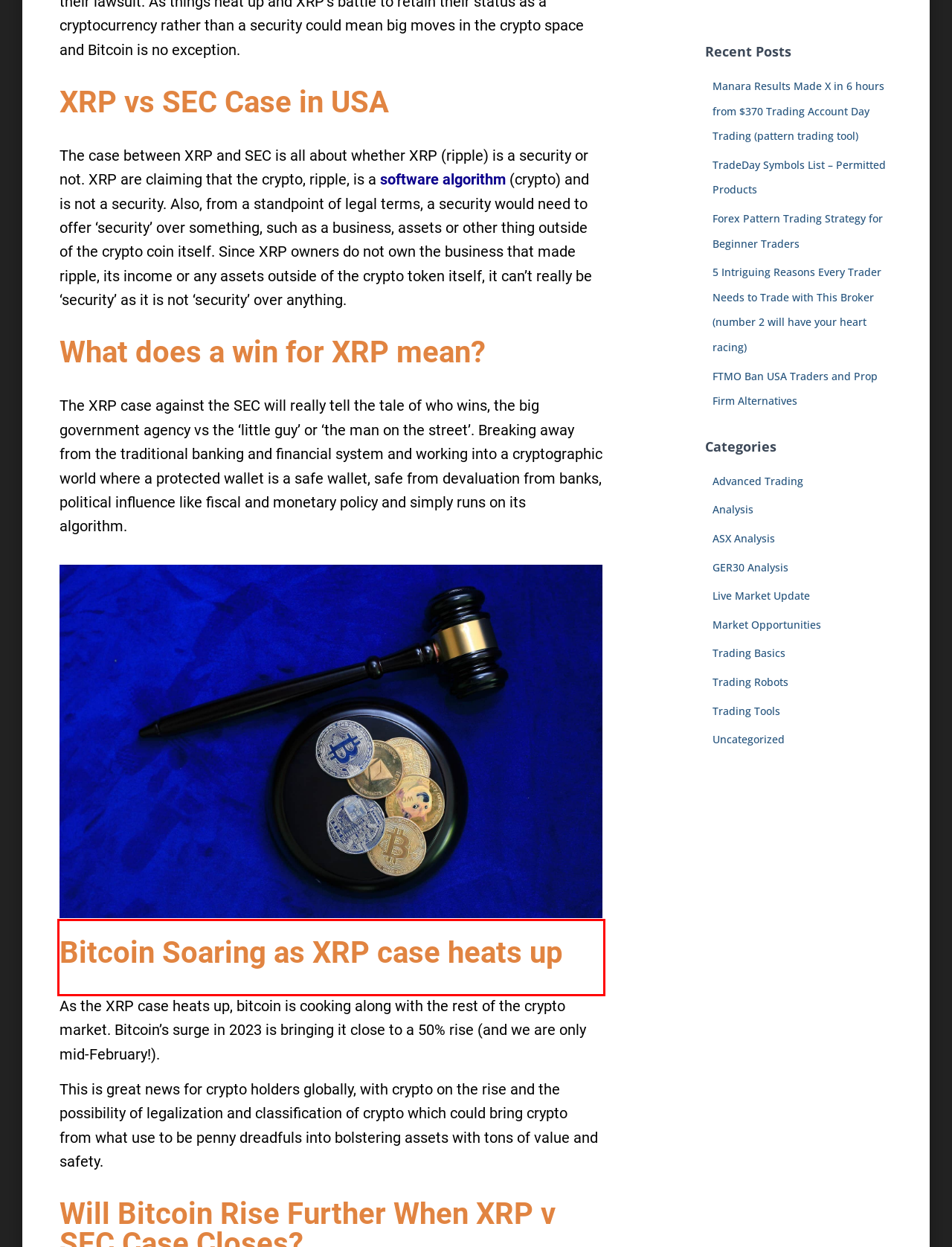Perform OCR on the text inside the red-bordered box in the provided screenshot and output the content.

As the XRP case heats up, bitcoin is cooking along with the rest of the crypto market. Bitcoin’s surge in 2023 is bringing it close to a 50% rise (and we are only mid-February!).